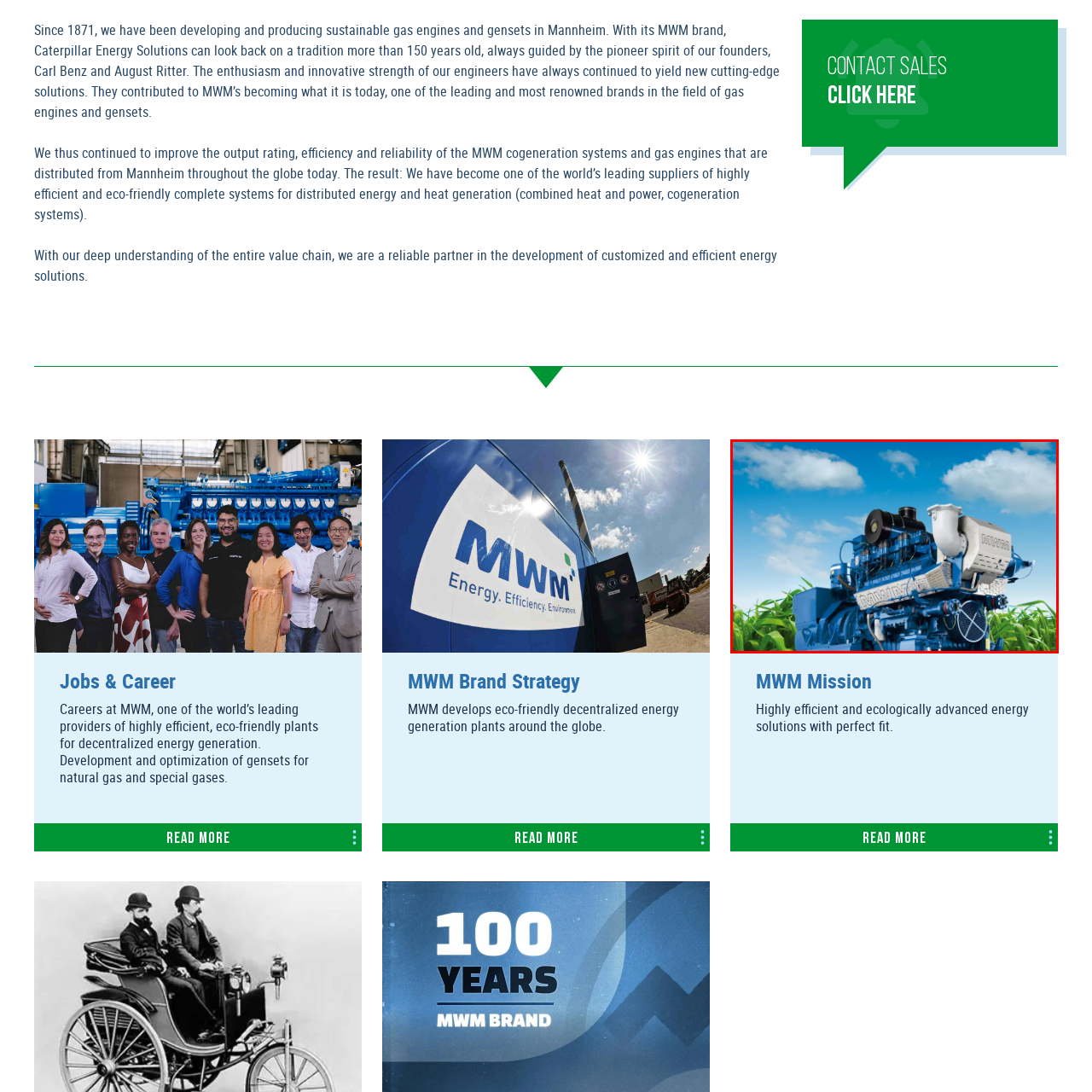Generate a comprehensive caption for the image that is marked by the red border.

The image showcases a powerful gas engine, prominently displayed against a vibrant blue sky dotted with clouds and lush green foliage in the foreground. This engine, characterized by its robust structure and sleek design, symbolizes innovation and efficiency in energy solutions. It reflects the pioneering spirit associated with MWM, a brand known for over 150 years of excellence in developing sustainable gas engines and gensets. As part of their commitment to eco-friendly energy generation, the image underscores MWM's mission to provide highly efficient and advanced energy solutions tailored to meet modern demands.